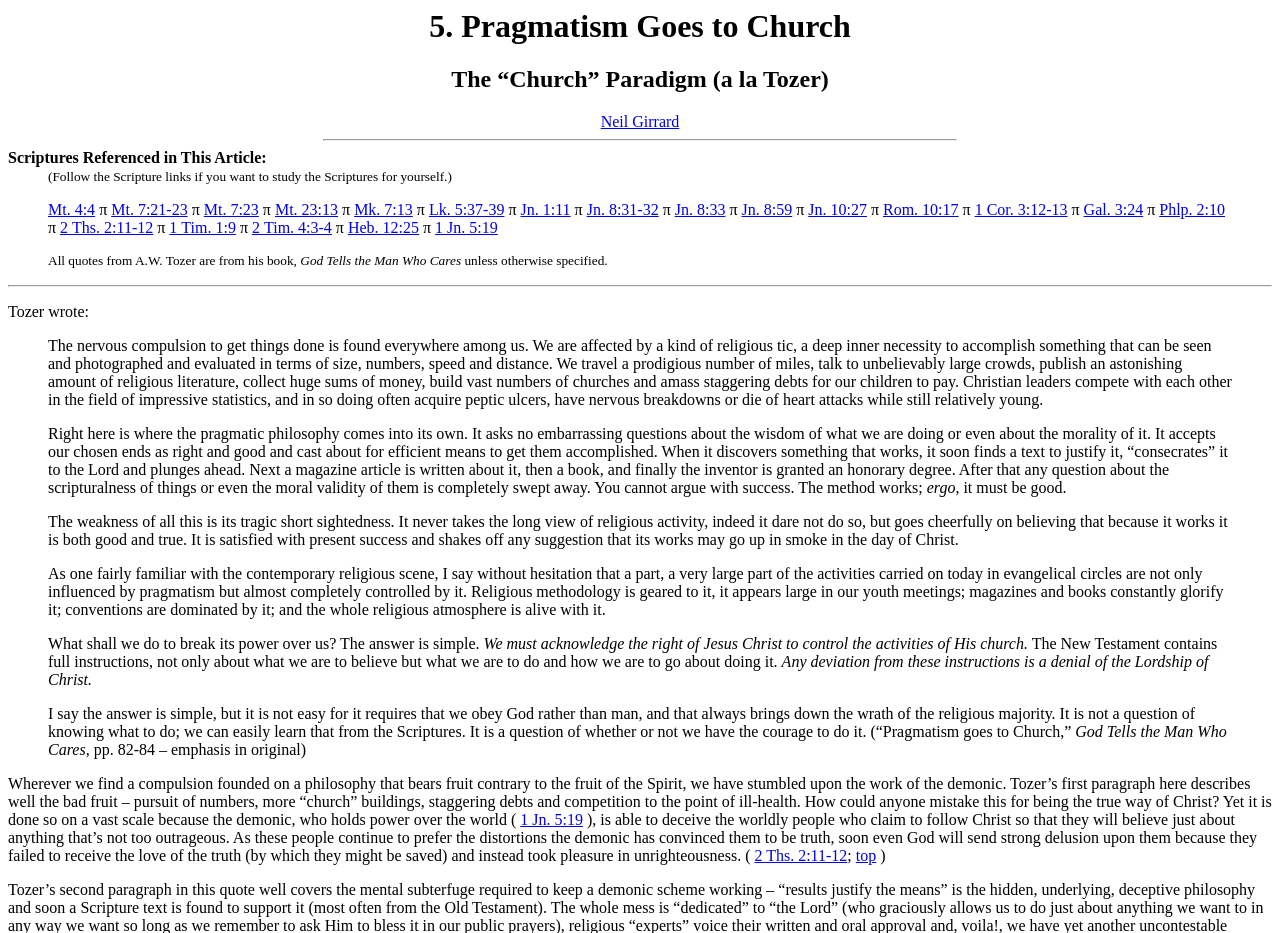Give a one-word or one-phrase response to the question:
Who is the author of the book quoted in the article?

A.W. Tozer